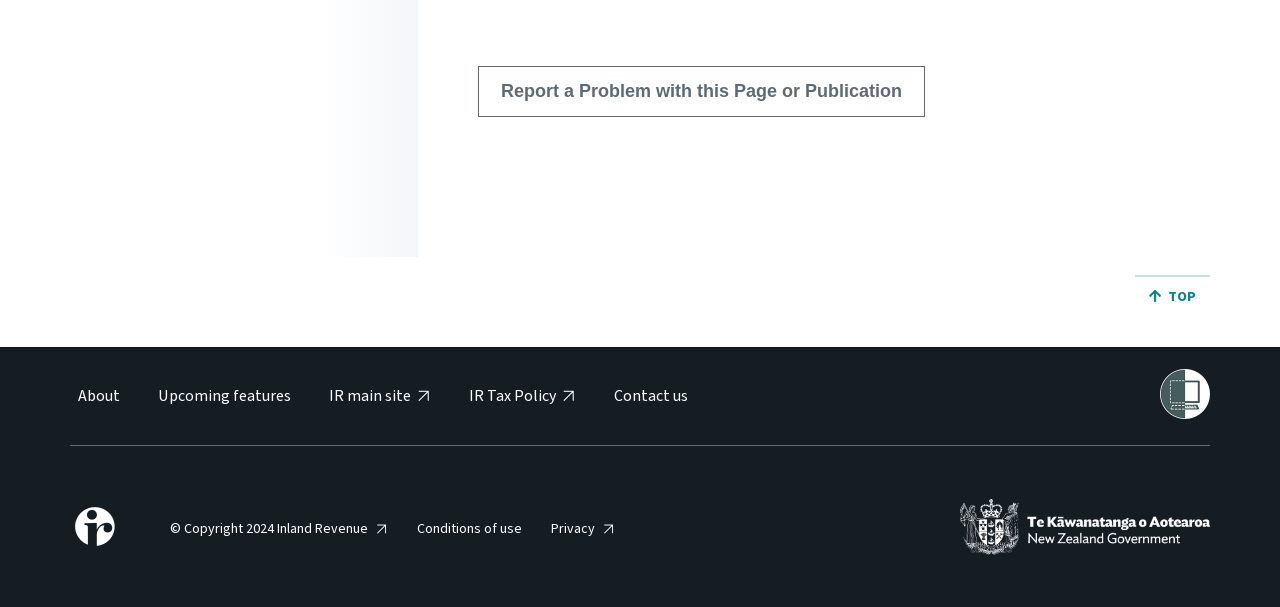Please locate the bounding box coordinates of the element that should be clicked to complete the given instruction: "Contact us".

[0.48, 0.638, 0.538, 0.67]